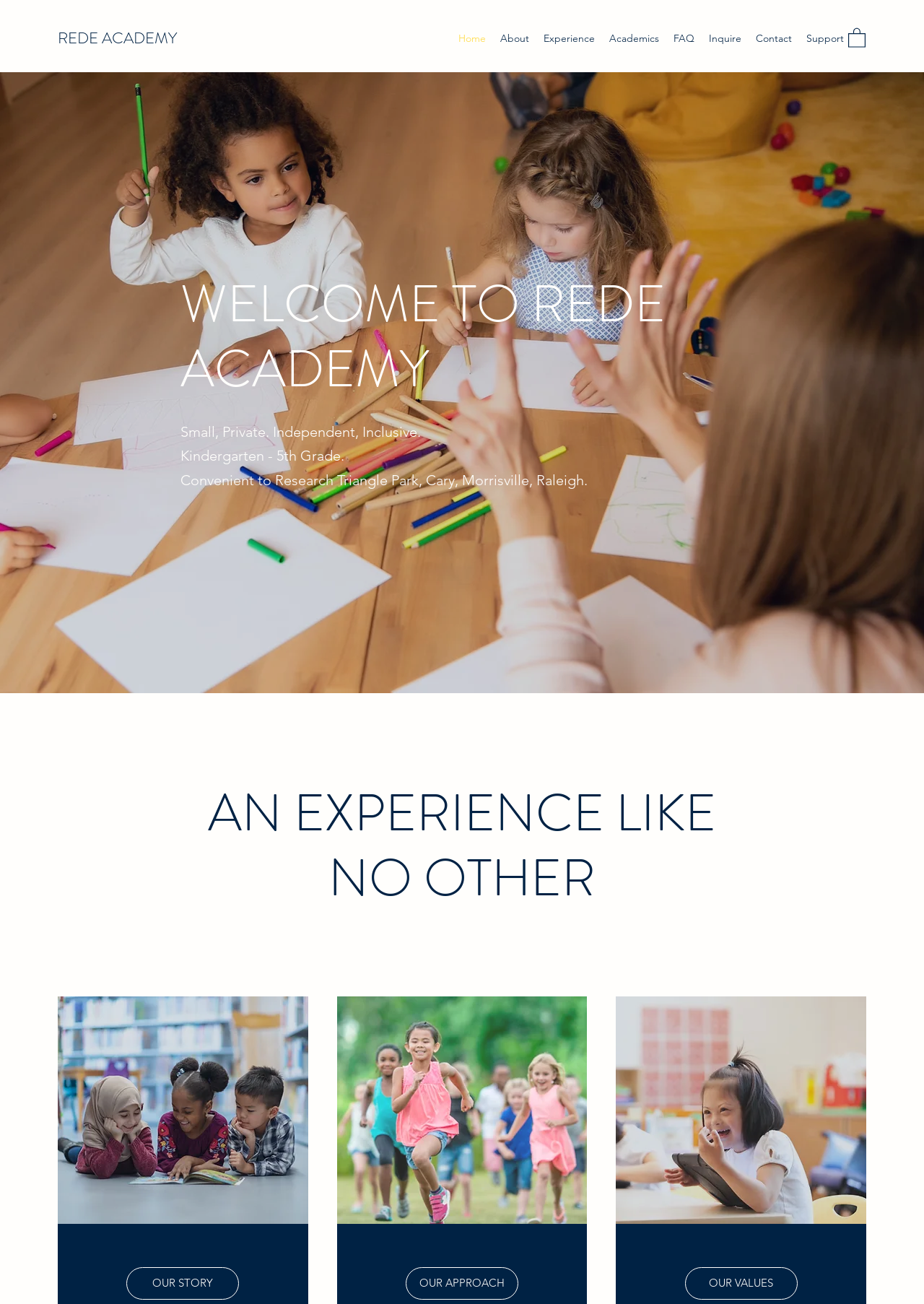Identify the bounding box of the UI element that matches this description: "OUR APPROACH".

[0.439, 0.972, 0.561, 0.997]